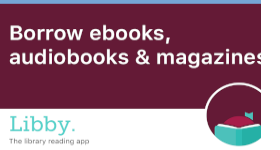Refer to the image and provide an in-depth answer to the question:
What is the primary function of the Libby app?

The Libby app serves as a convenient tool for users to borrow digital content, including ebooks, audiobooks, and magazines, from their local libraries, thereby enhancing the overall library experience.